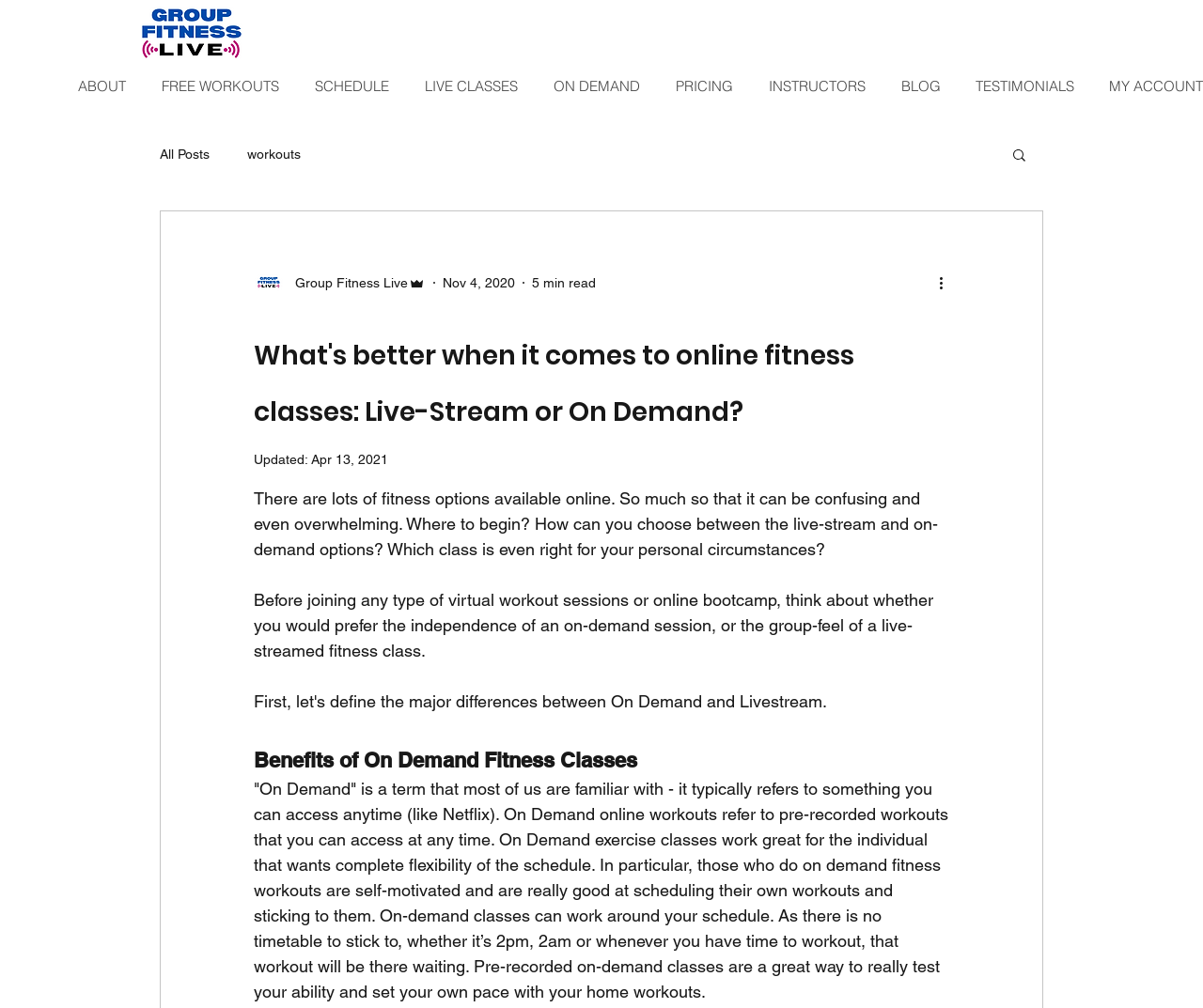Given the description Group Fitness Live, predict the bounding box coordinates of the UI element. Ensure the coordinates are in the format (top-left x, top-left y, bottom-right x, bottom-right y) and all values are between 0 and 1.

[0.211, 0.266, 0.354, 0.295]